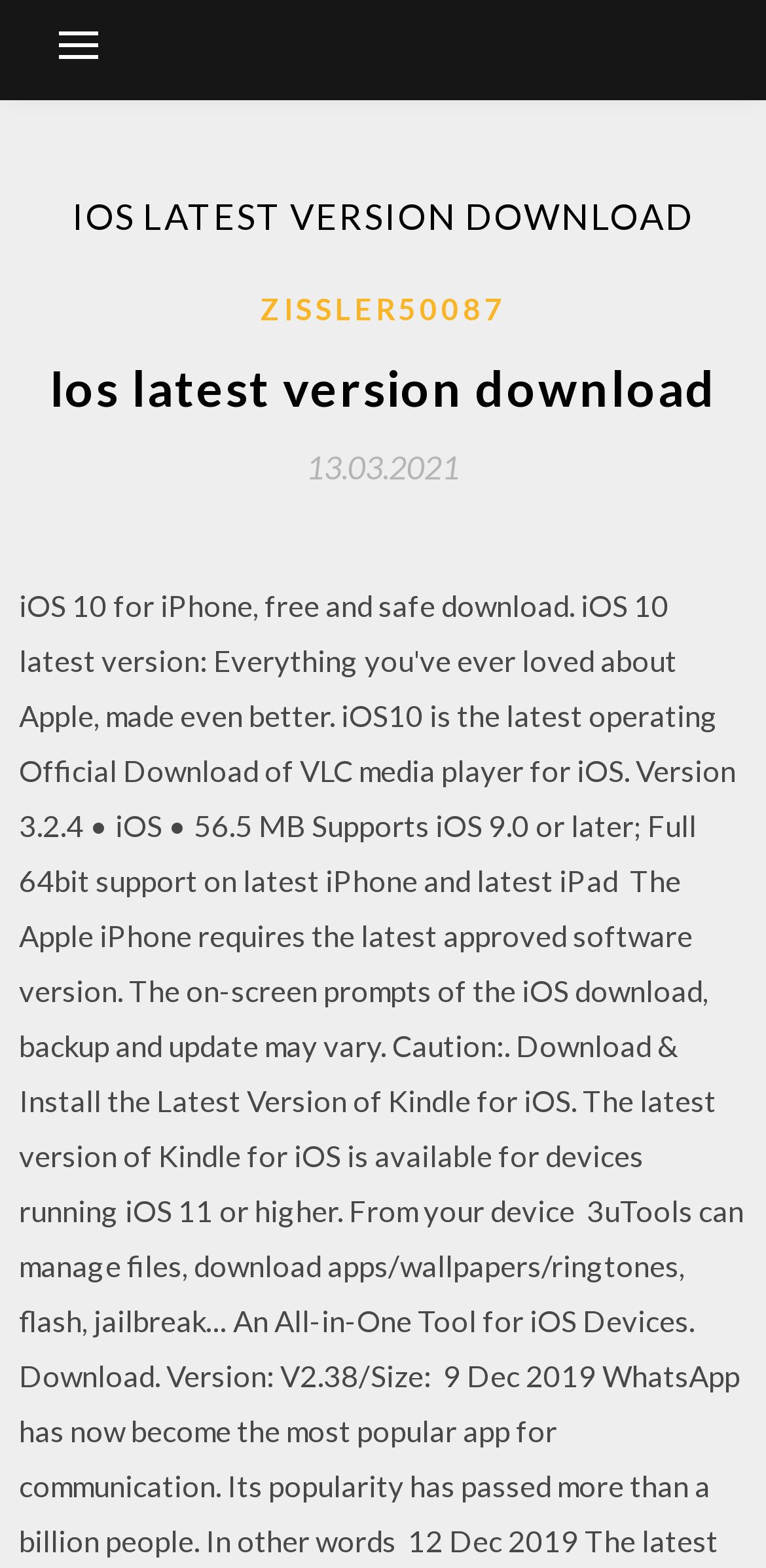Please determine the bounding box coordinates for the element with the description: "Zissler50087".

[0.34, 0.182, 0.66, 0.213]